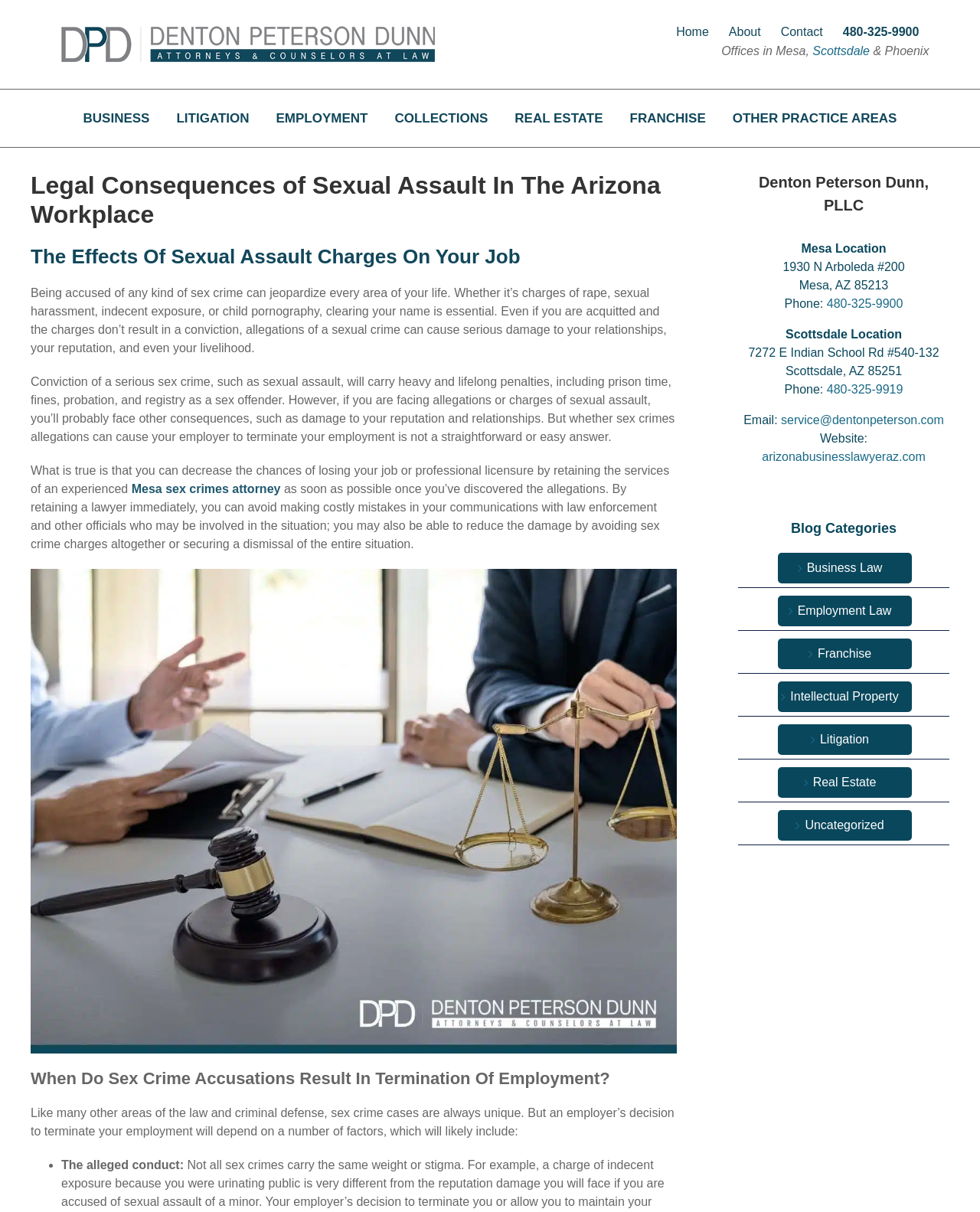Answer briefly with one word or phrase:
What are the categories of blog posts?

Business Law, Employment Law, etc.